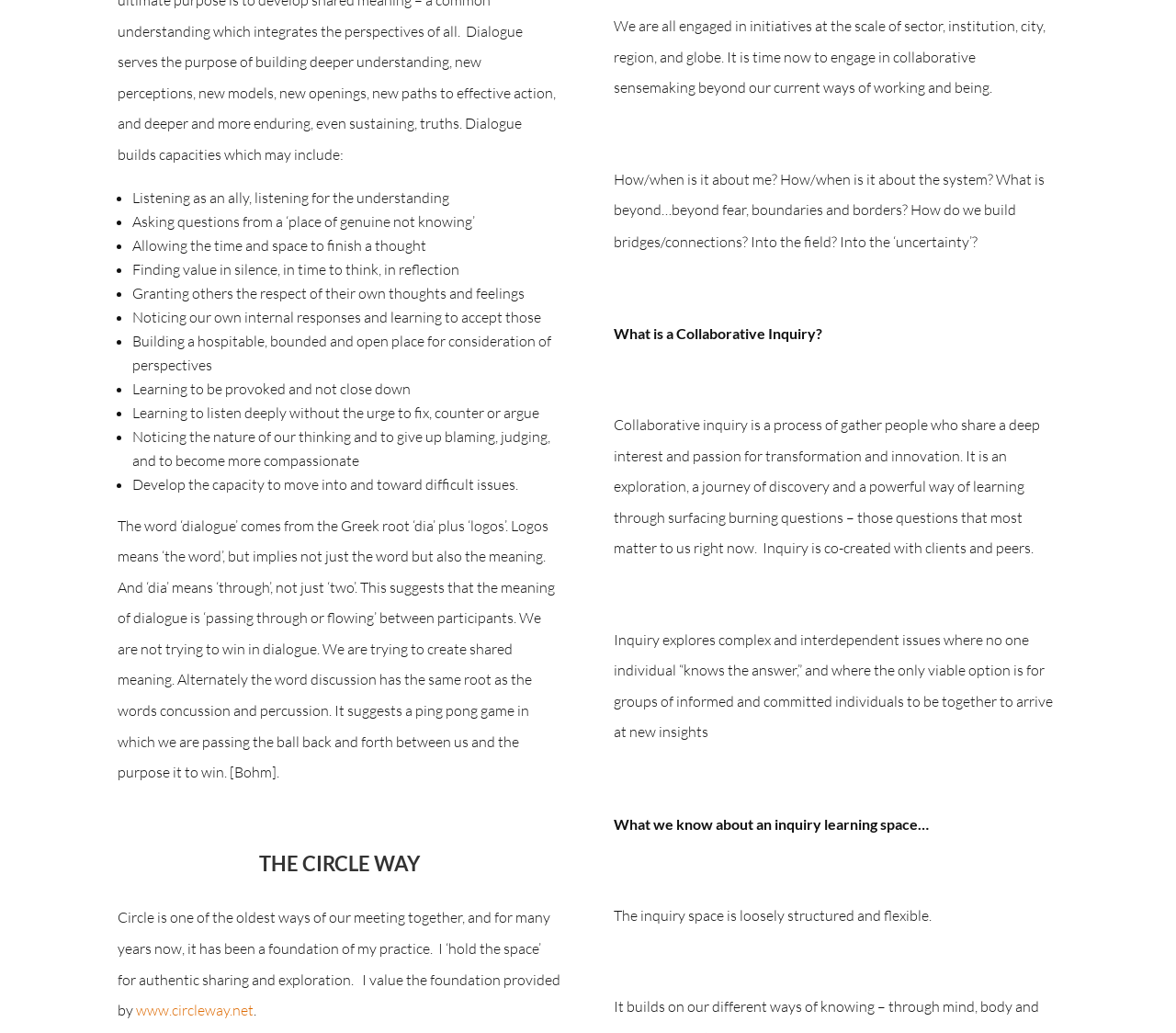Using the format (top-left x, top-left y, bottom-right x, bottom-right y), and given the element description, identify the bounding box coordinates within the screenshot: www.circleway.net

[0.116, 0.969, 0.216, 0.987]